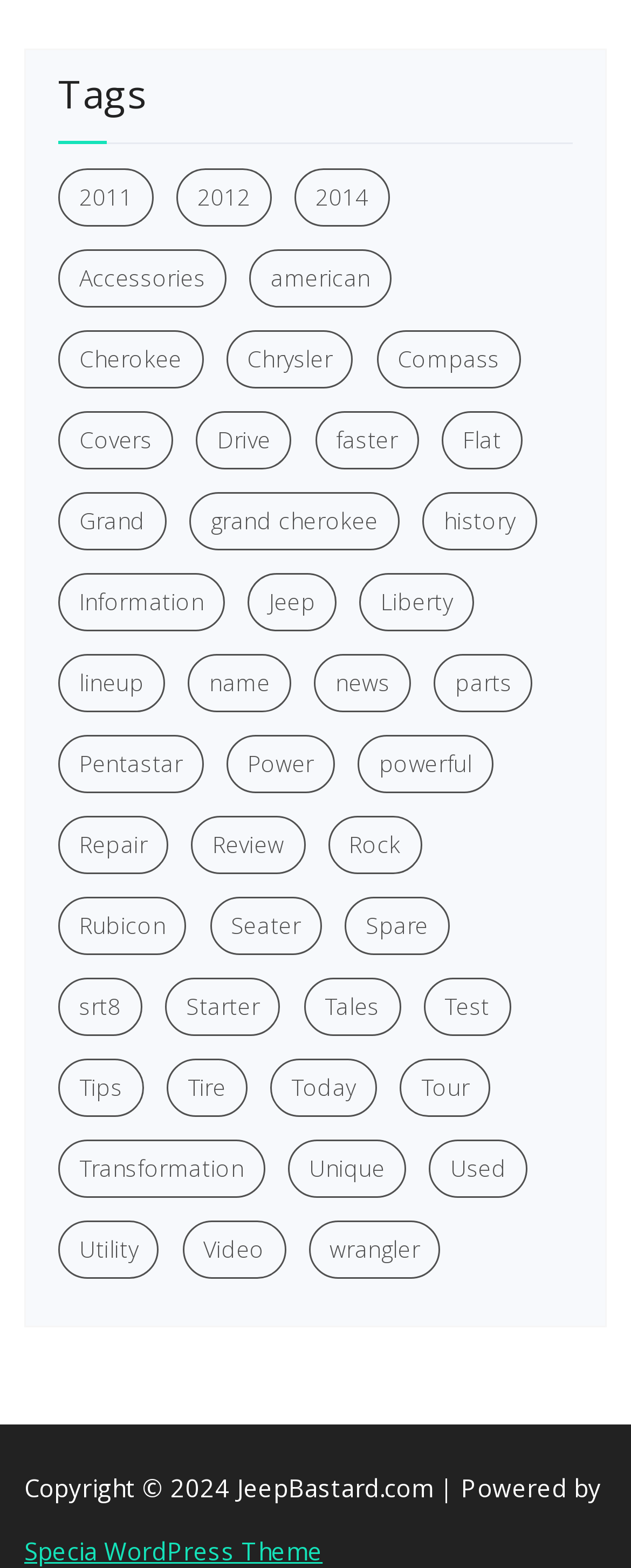Carefully observe the image and respond to the question with a detailed answer:
What is the position of the 'Copyright' text?

I looked at the bounding box coordinates of the StaticText element 'Copyright © 2024 JeepBastard.com | Powered by' and found that its y1 and y2 values are 0.938 and 0.959, respectively, which indicates that it is located at the bottom of the webpage.